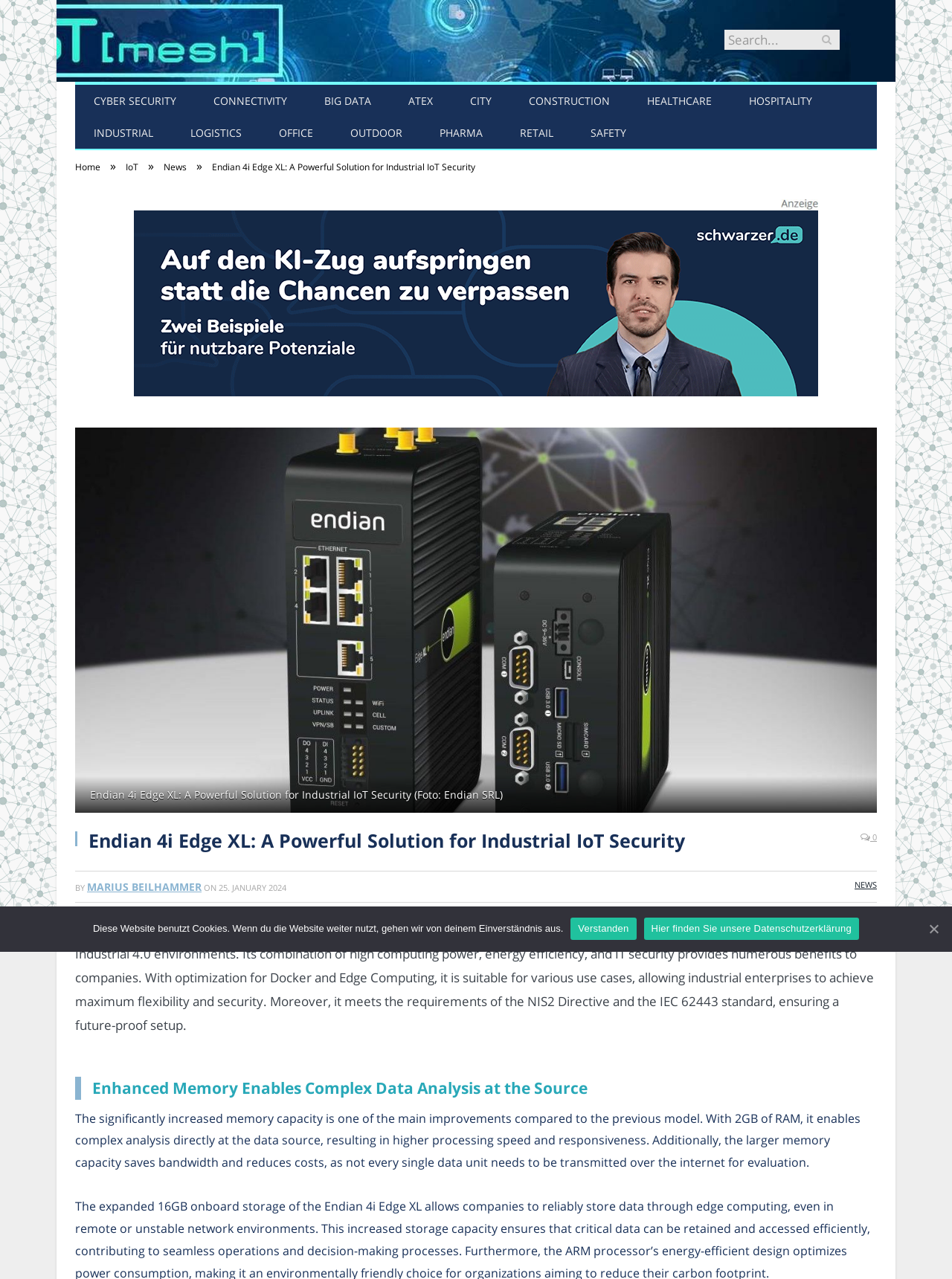Find the bounding box coordinates for the area that must be clicked to perform this action: "Click on CYBER SECURITY".

[0.079, 0.066, 0.205, 0.092]